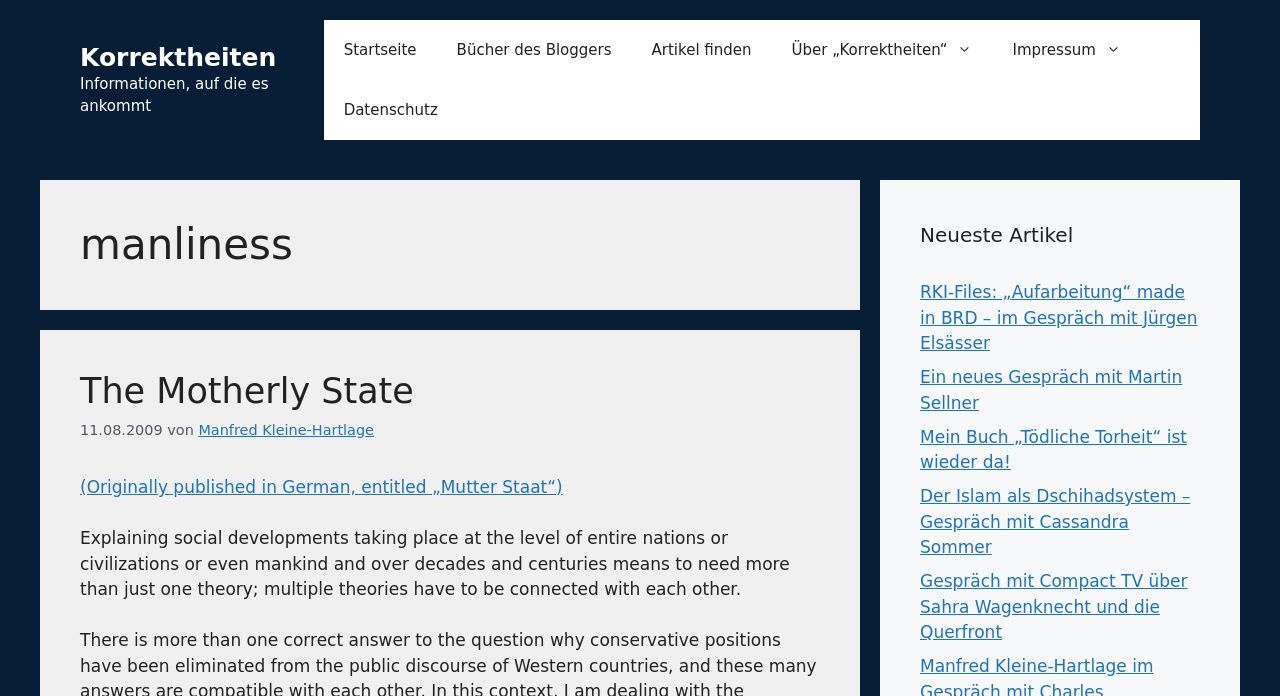Ascertain the bounding box coordinates for the UI element detailed here: "Manfred Kleine-Hartlage". The coordinates should be provided as [left, top, right, bottom] with each value being a float between 0 and 1.

[0.155, 0.606, 0.292, 0.629]